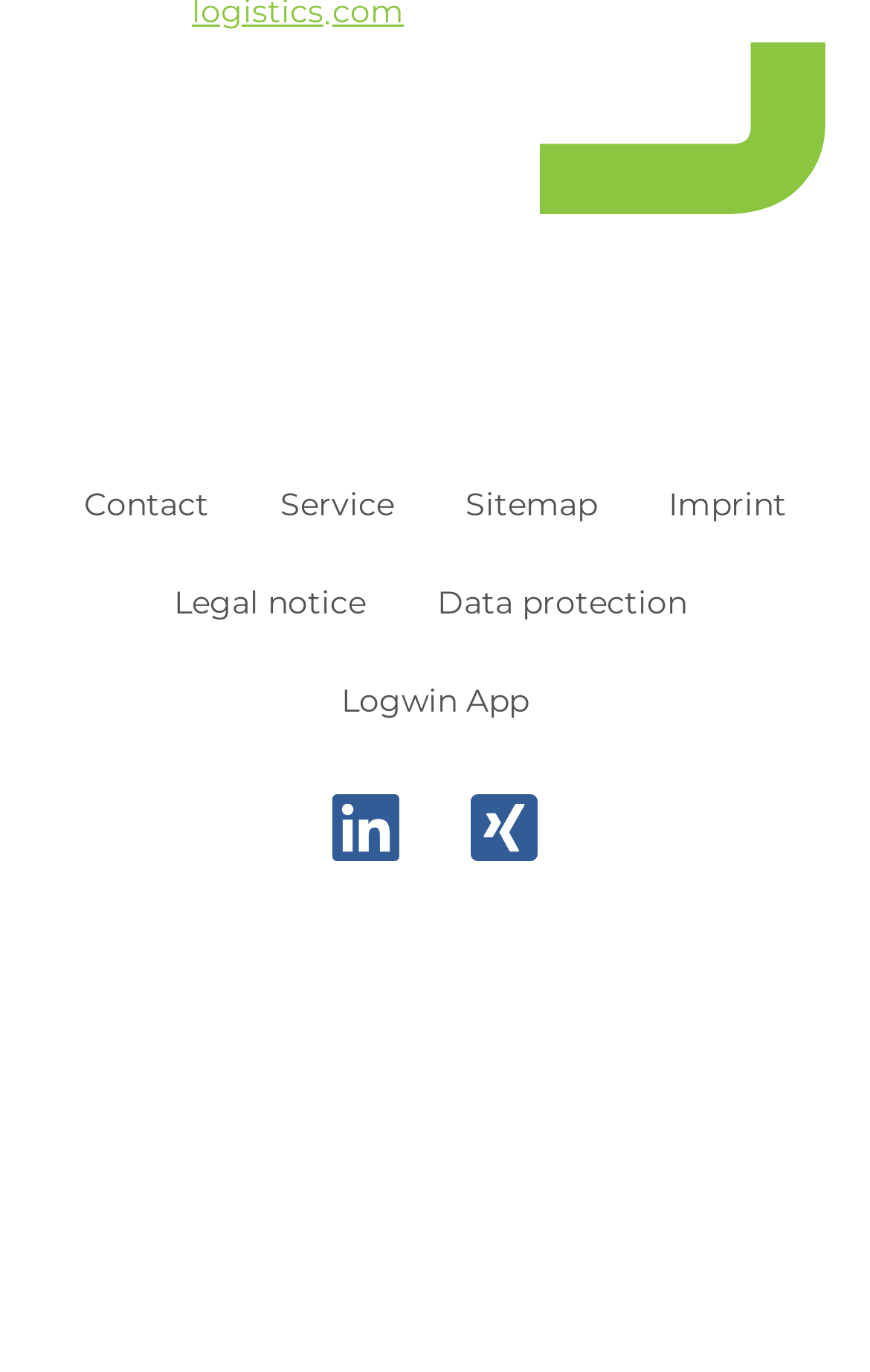Provide a one-word or short-phrase response to the question:
What is the first link in the top navigation menu?

Contact